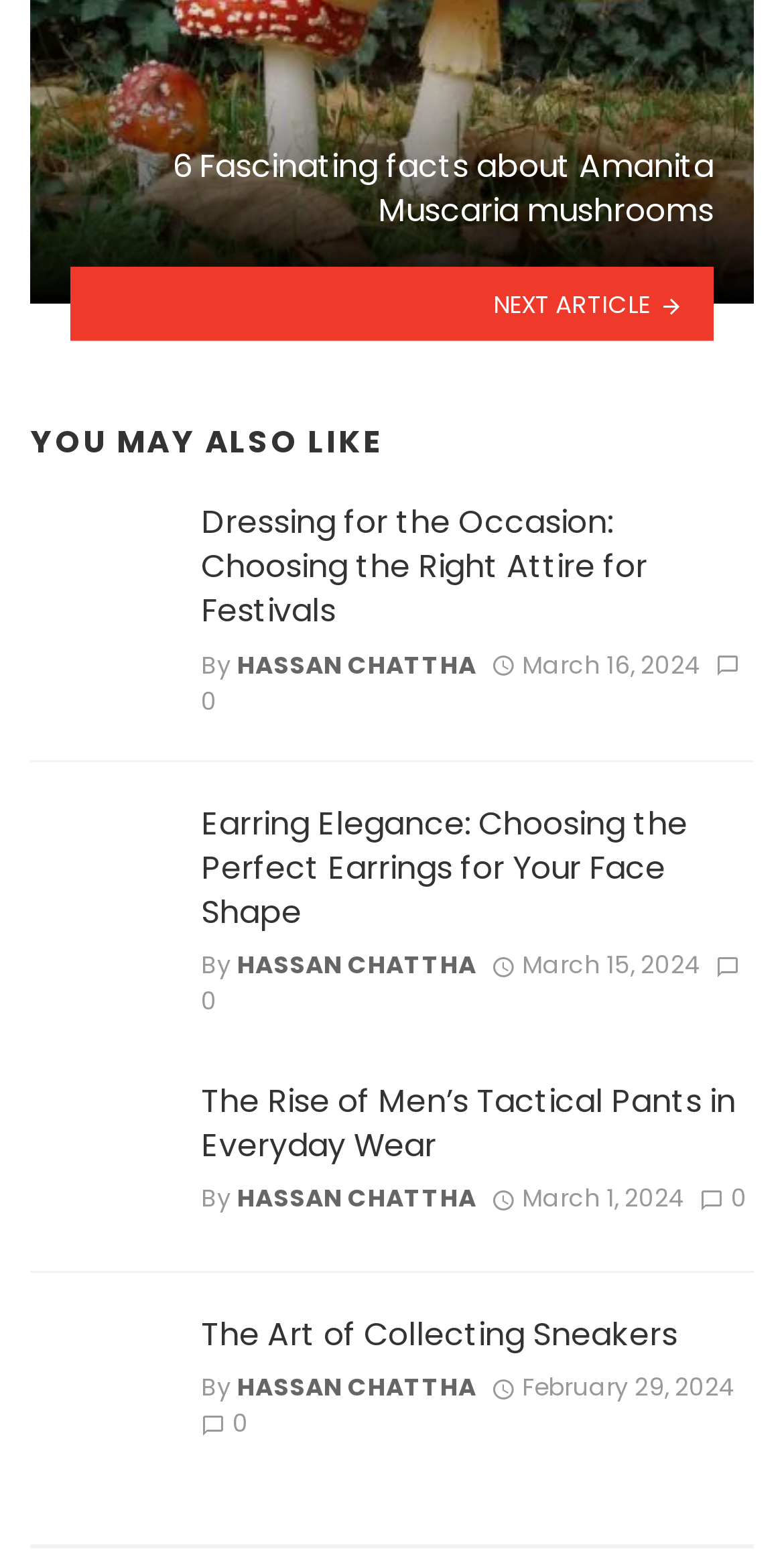Provide your answer in one word or a succinct phrase for the question: 
Who is the author of the second article?

HASSAN CHATTHA